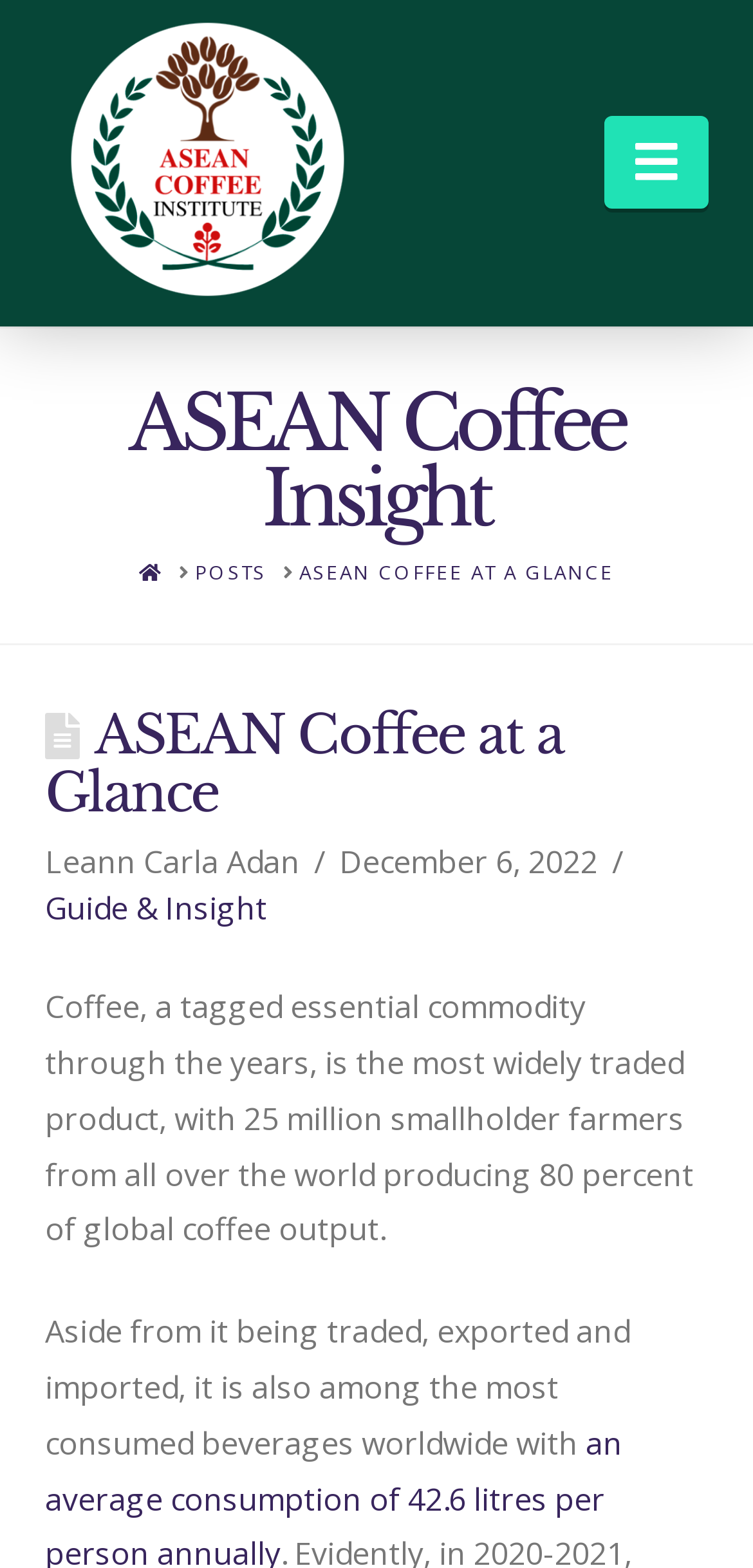From the screenshot, find the bounding box of the UI element matching this description: "Guide & Insight". Supply the bounding box coordinates in the form [left, top, right, bottom], each a float between 0 and 1.

[0.06, 0.566, 0.355, 0.593]